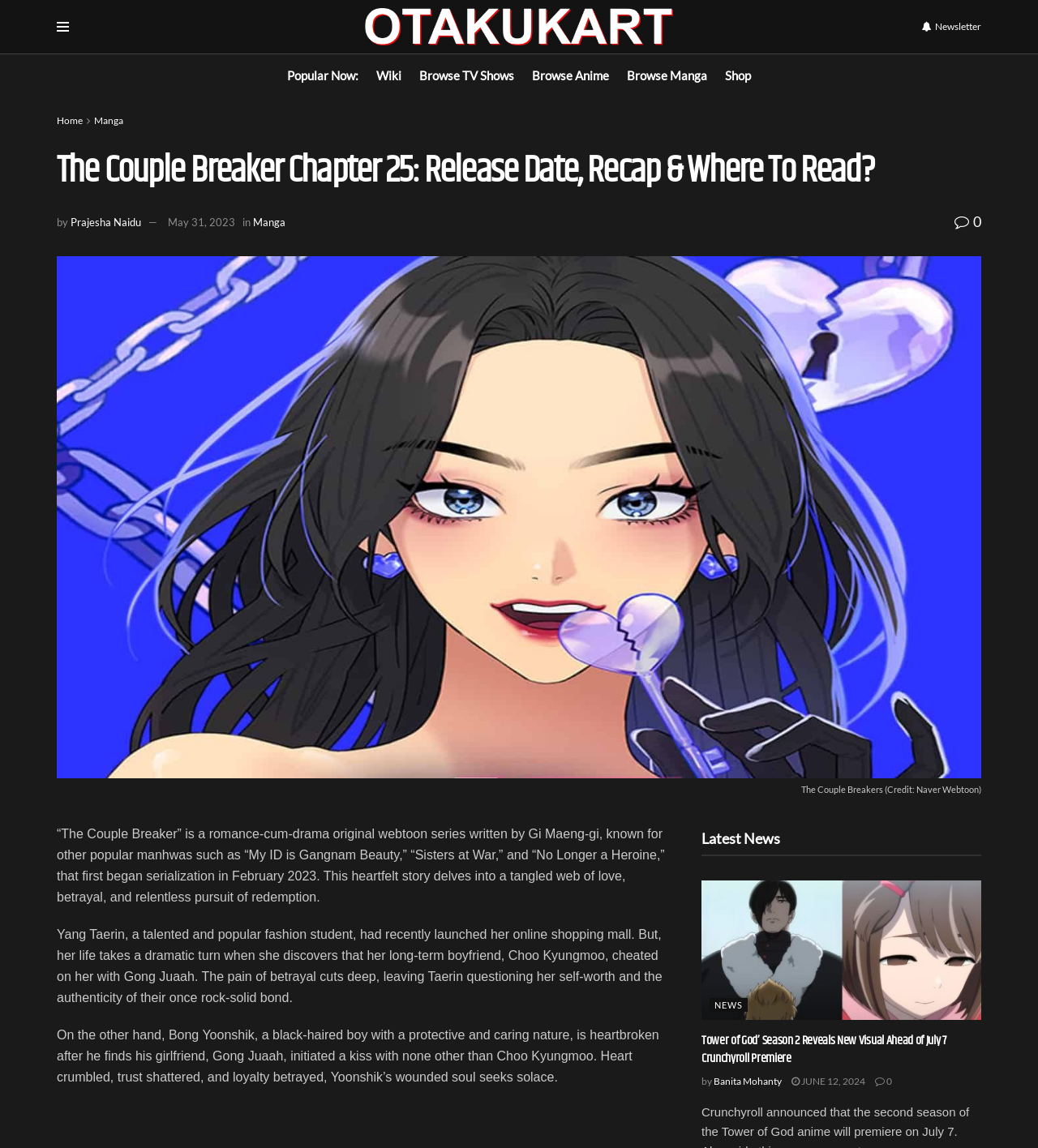Determine the bounding box coordinates of the clickable region to execute the instruction: "Read the article 'Top Tips for Visiting Greece'". The coordinates should be four float numbers between 0 and 1, denoted as [left, top, right, bottom].

None